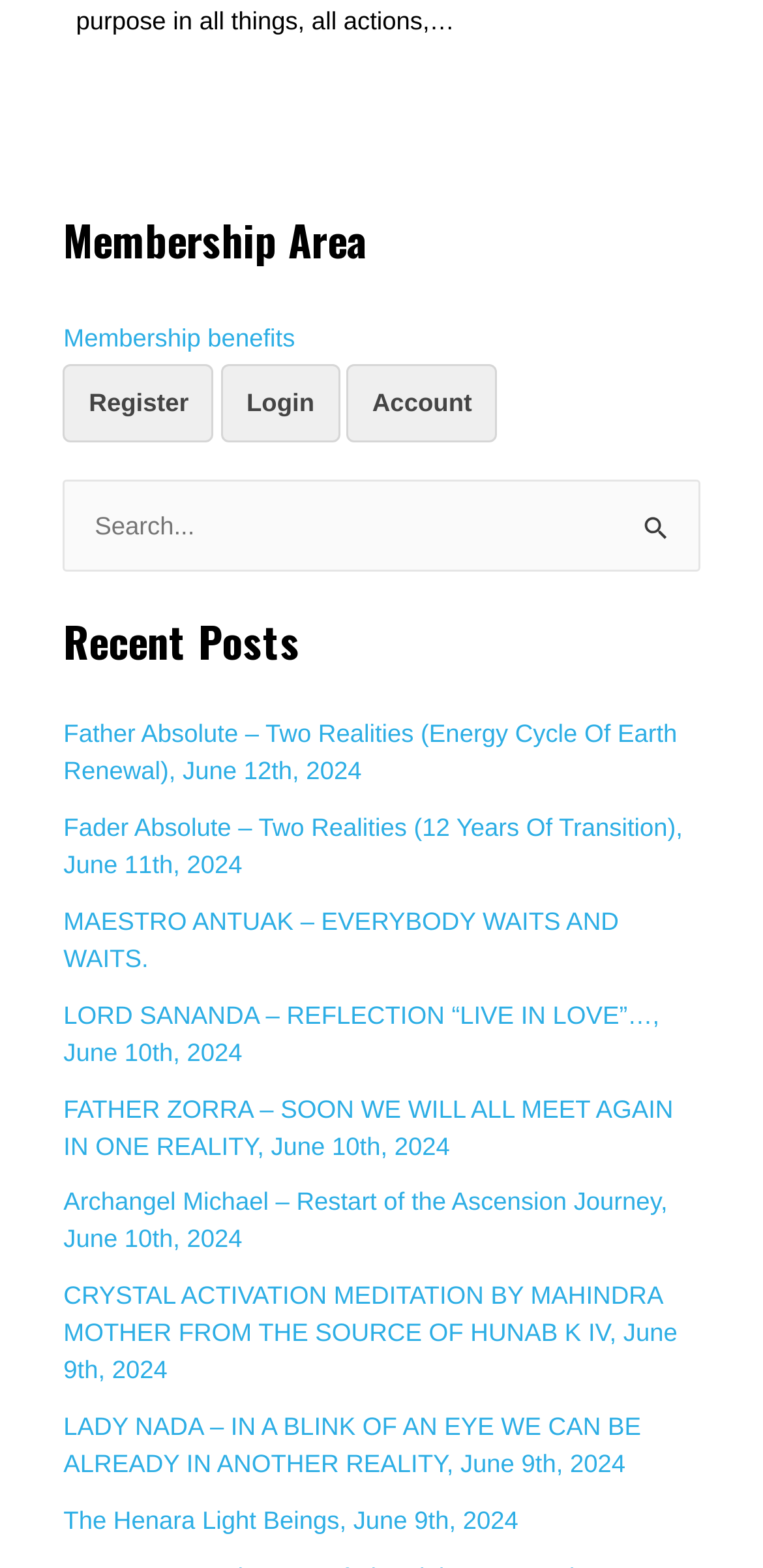What is the membership area about?
Examine the image and give a concise answer in one word or a short phrase.

Membership benefits